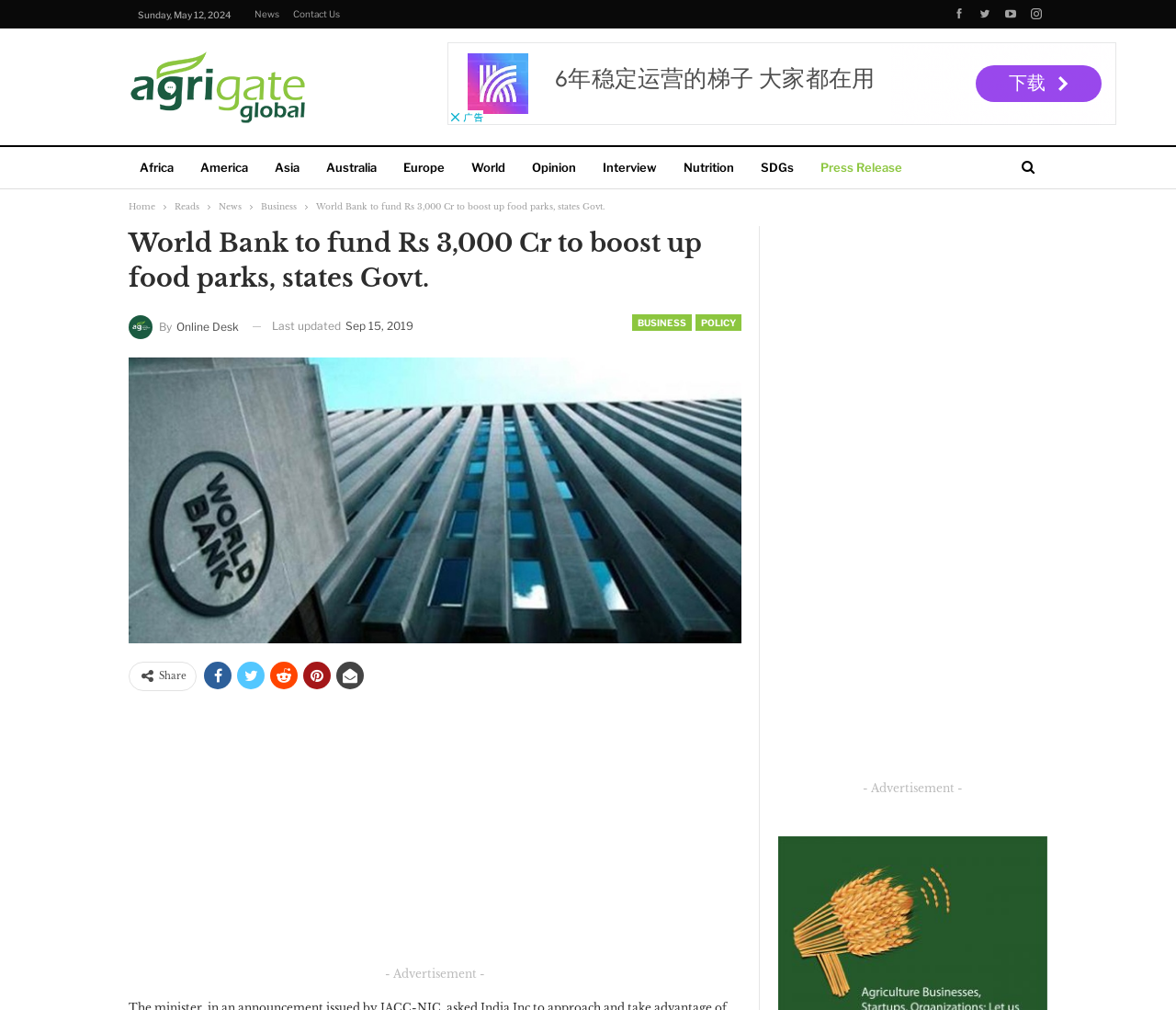Determine the bounding box coordinates of the clickable element to complete this instruction: "Visit the 'Africa' page". Provide the coordinates in the format of four float numbers between 0 and 1, [left, top, right, bottom].

[0.109, 0.146, 0.157, 0.188]